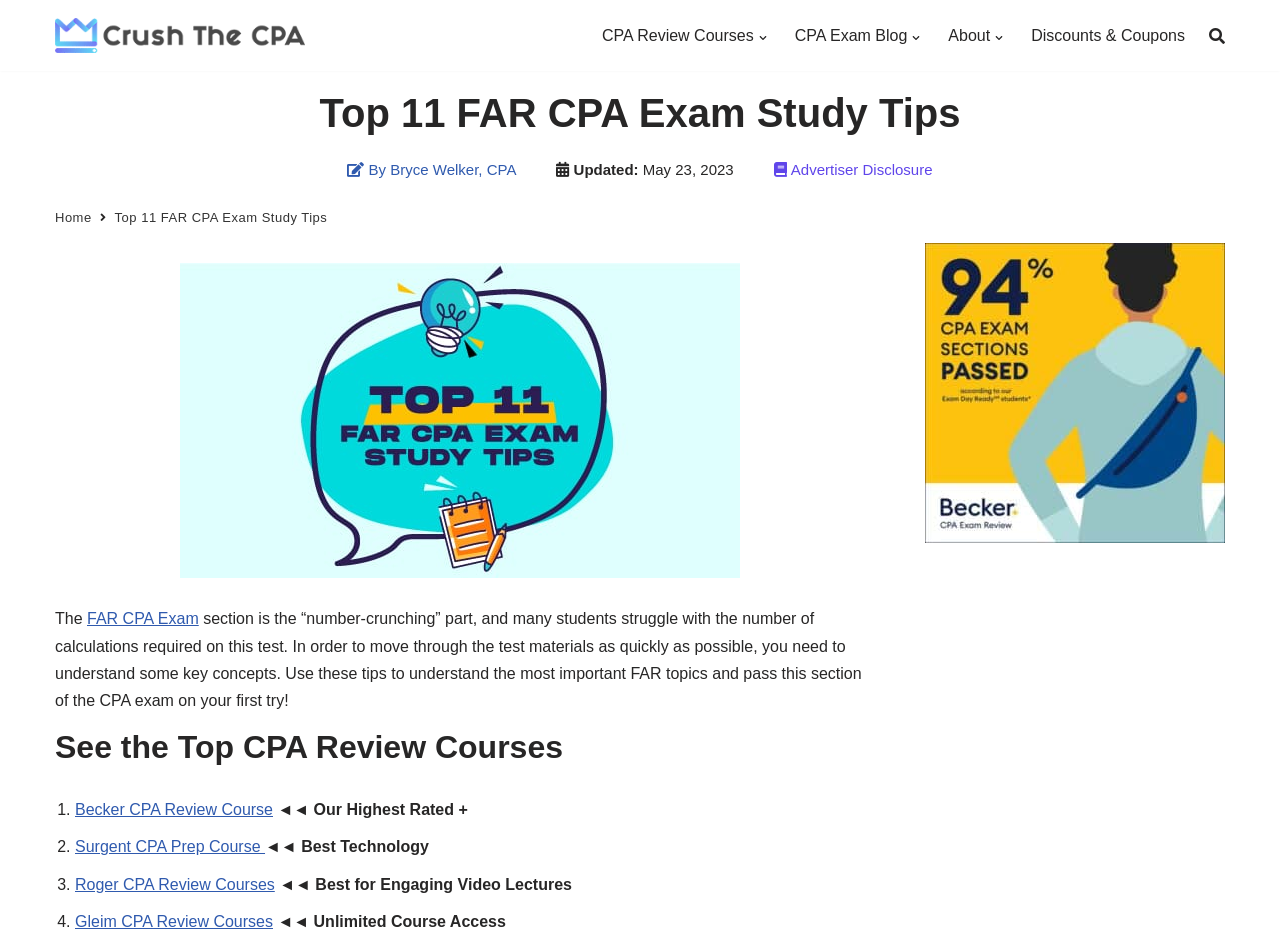Extract the main title from the webpage.

Top 11 FAR CPA Exam Study Tips